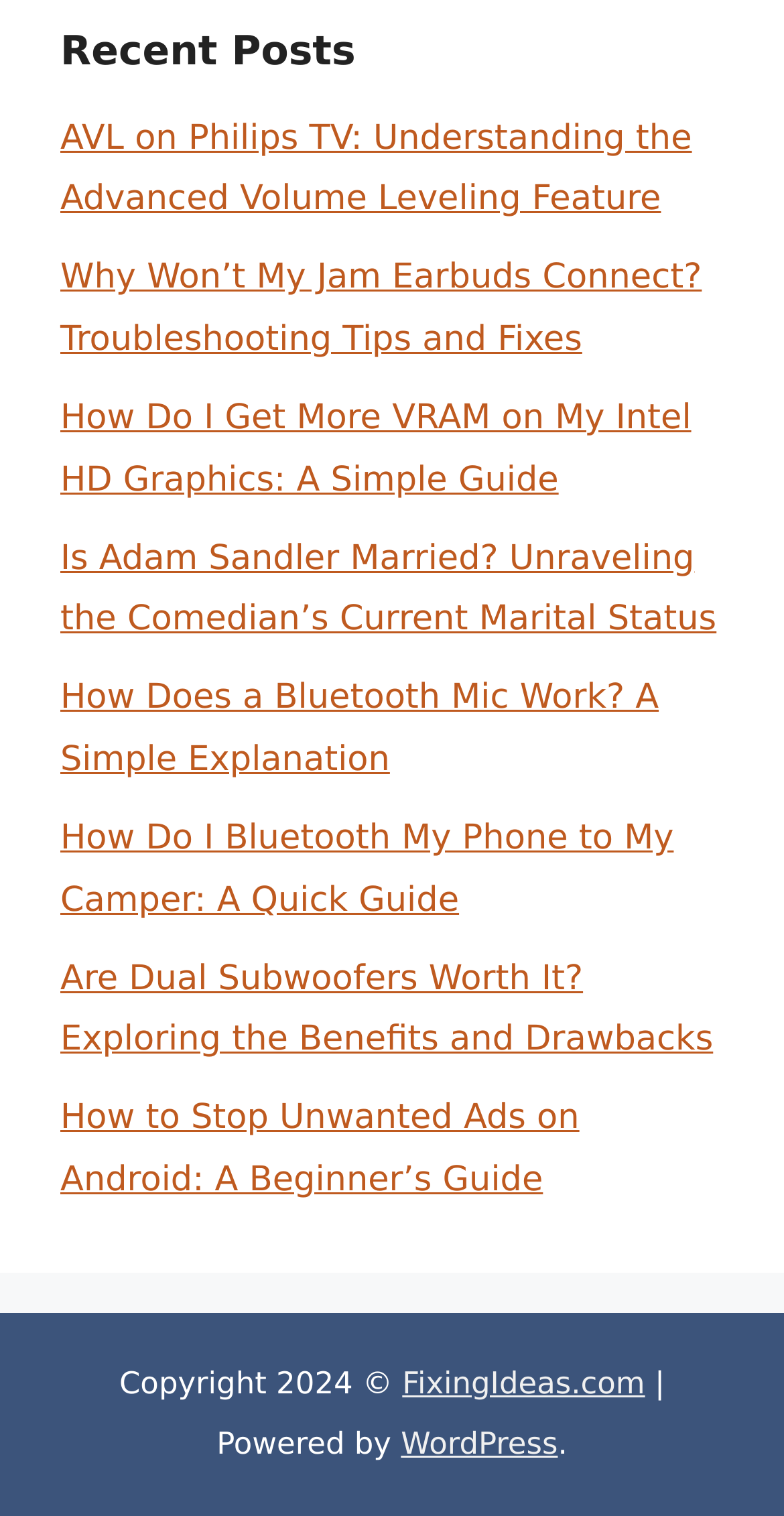Identify the bounding box coordinates of the area you need to click to perform the following instruction: "Read about Advanced Volume Leveling on Philips TV".

[0.077, 0.078, 0.883, 0.145]